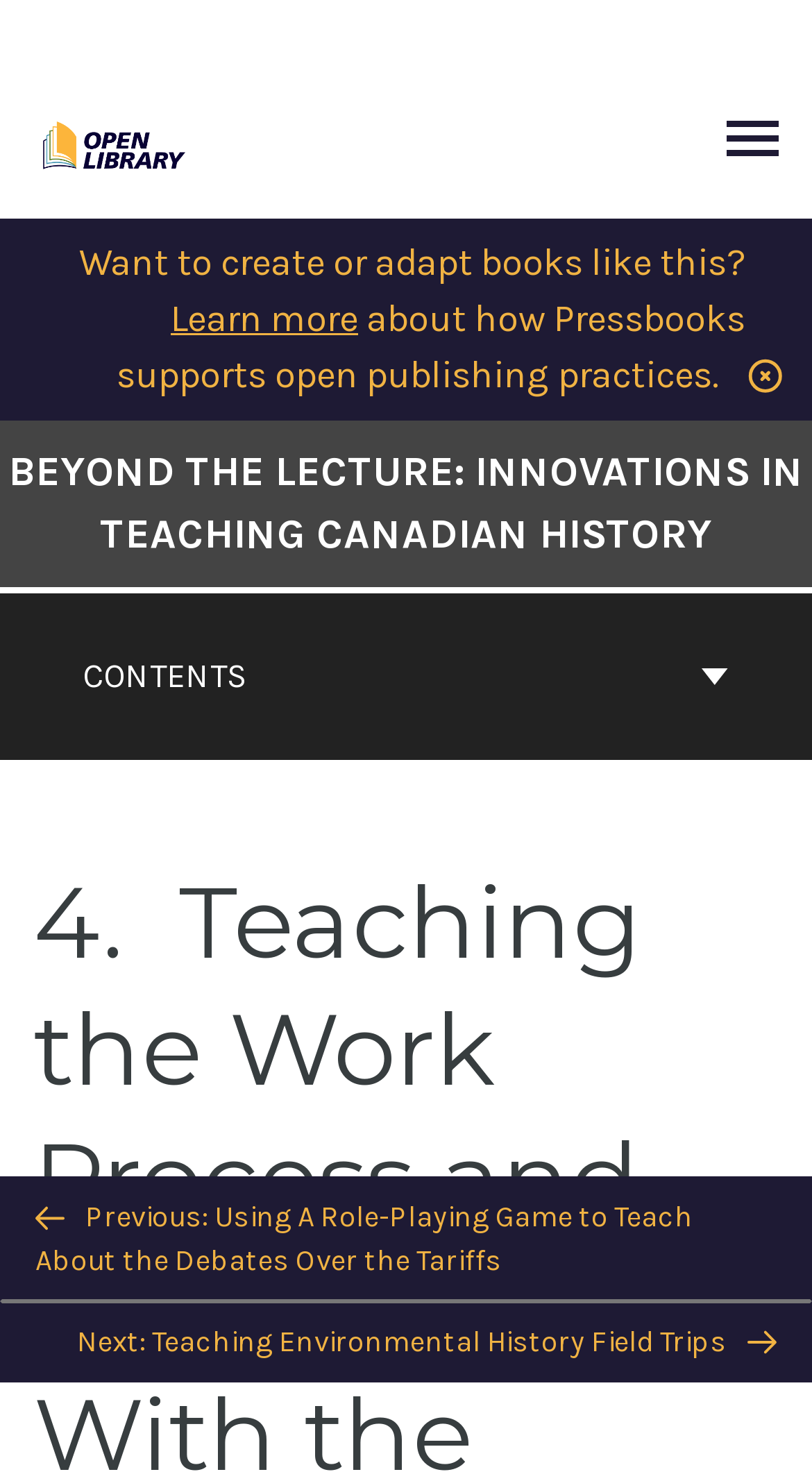Select the bounding box coordinates of the element I need to click to carry out the following instruction: "Open Open Library Publishing Platform".

[0.041, 0.082, 0.246, 0.108]